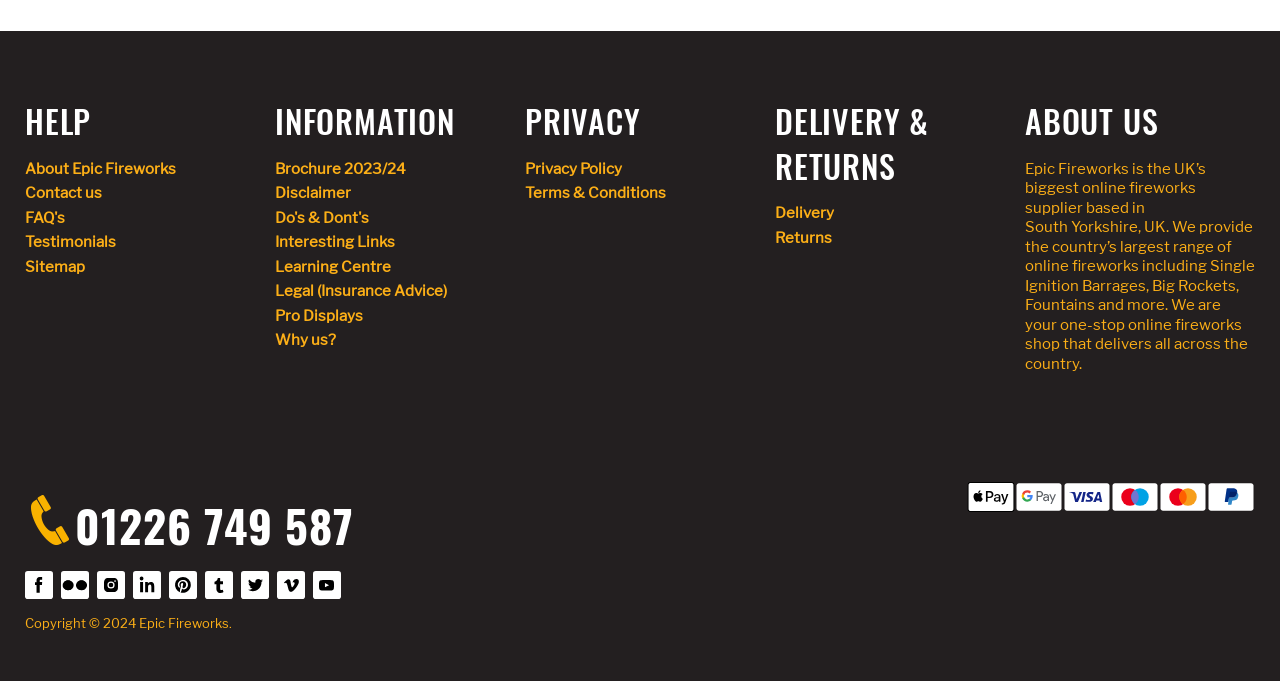Give a one-word or short phrase answer to this question: 
What is the year of copyright?

2024